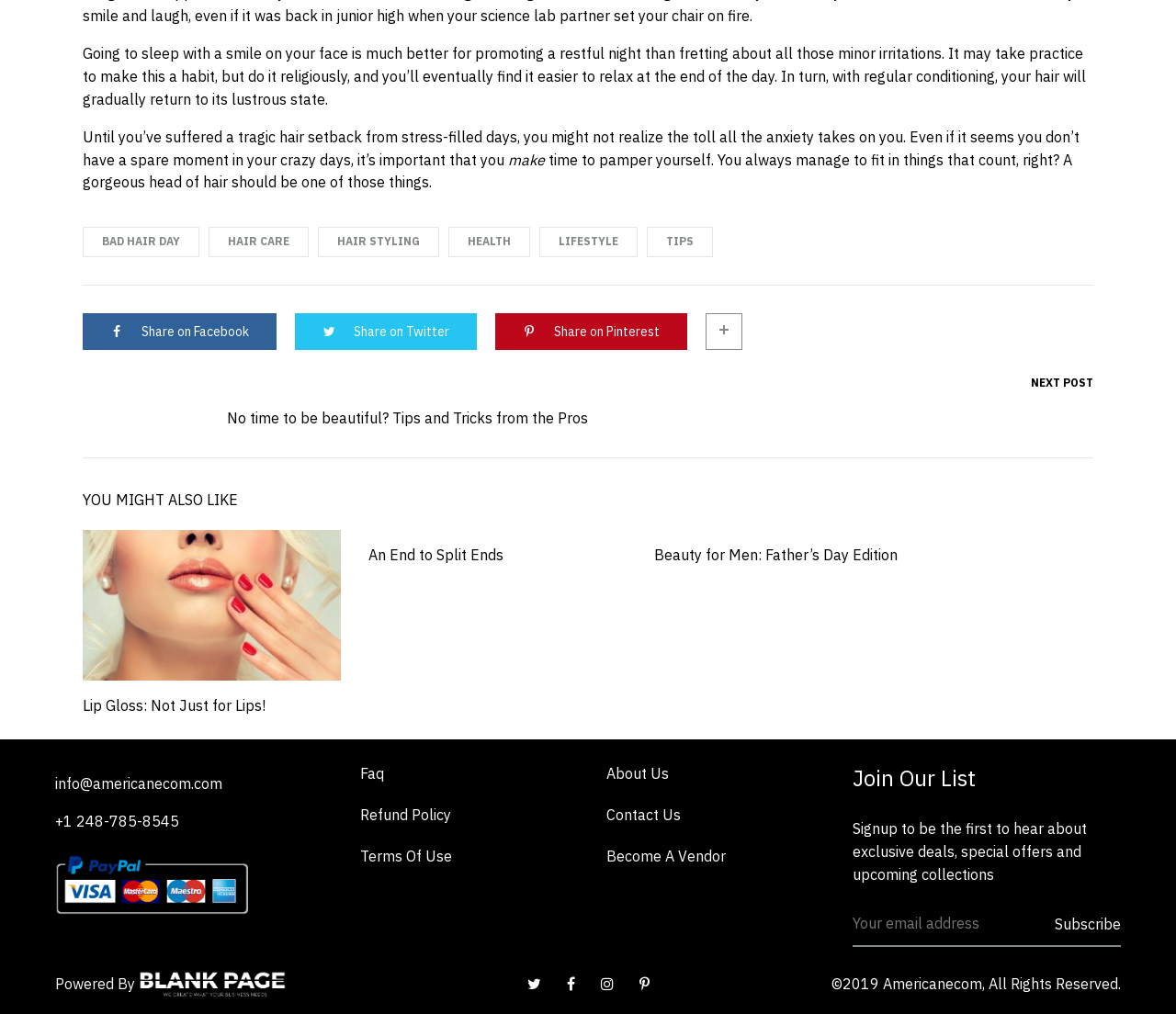Find the bounding box coordinates of the element to click in order to complete this instruction: "Subscribe to the newsletter". The bounding box coordinates must be four float numbers between 0 and 1, denoted as [left, top, right, bottom].

[0.897, 0.889, 0.953, 0.934]